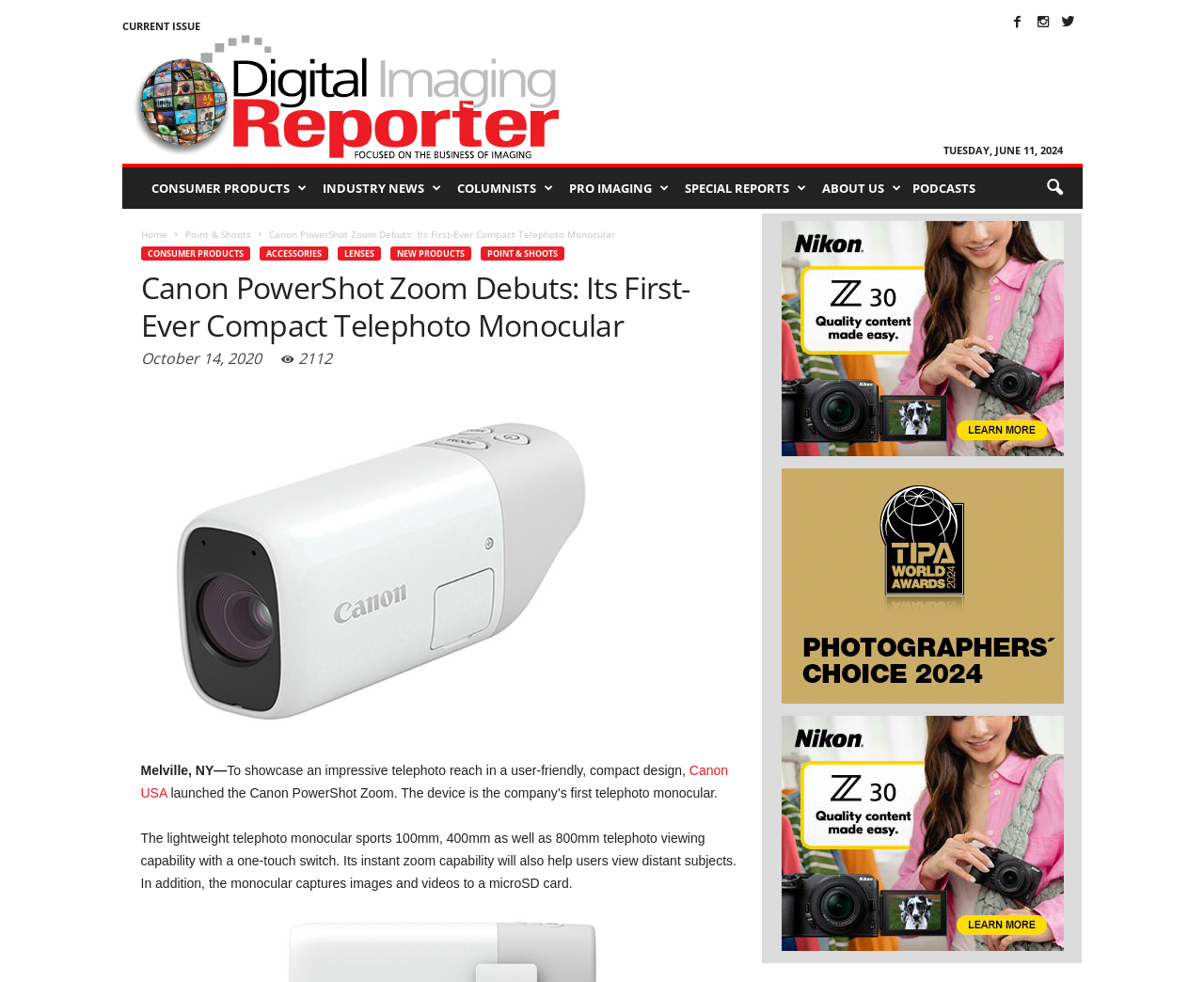Locate the bounding box coordinates of the element that should be clicked to execute the following instruction: "Click the 'POINT & SHOOTS' link".

[0.399, 0.251, 0.468, 0.265]